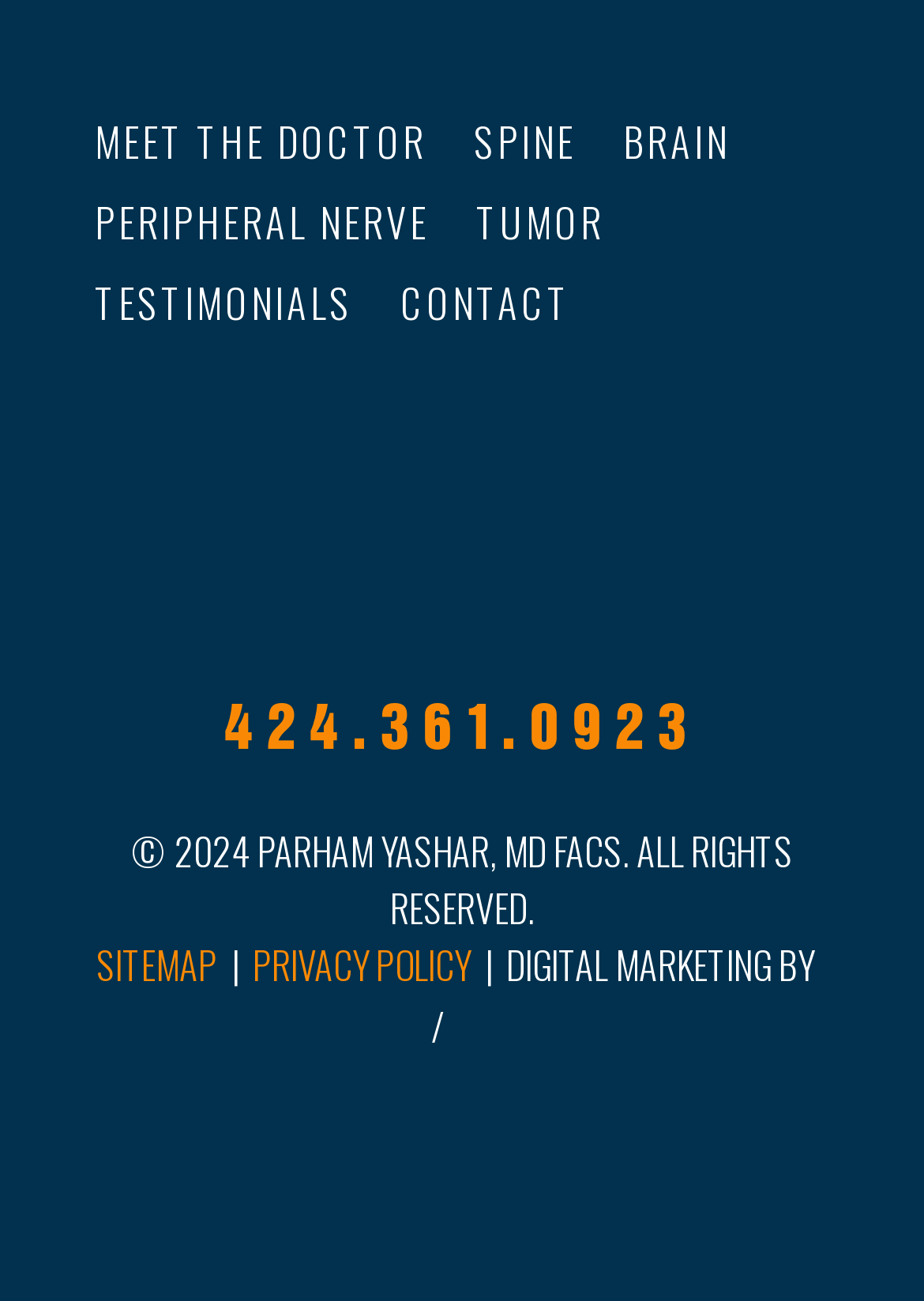Please provide the bounding box coordinates for the element that needs to be clicked to perform the instruction: "Call 424.361.0923". The coordinates must consist of four float numbers between 0 and 1, formatted as [left, top, right, bottom].

[0.242, 0.54, 0.758, 0.584]